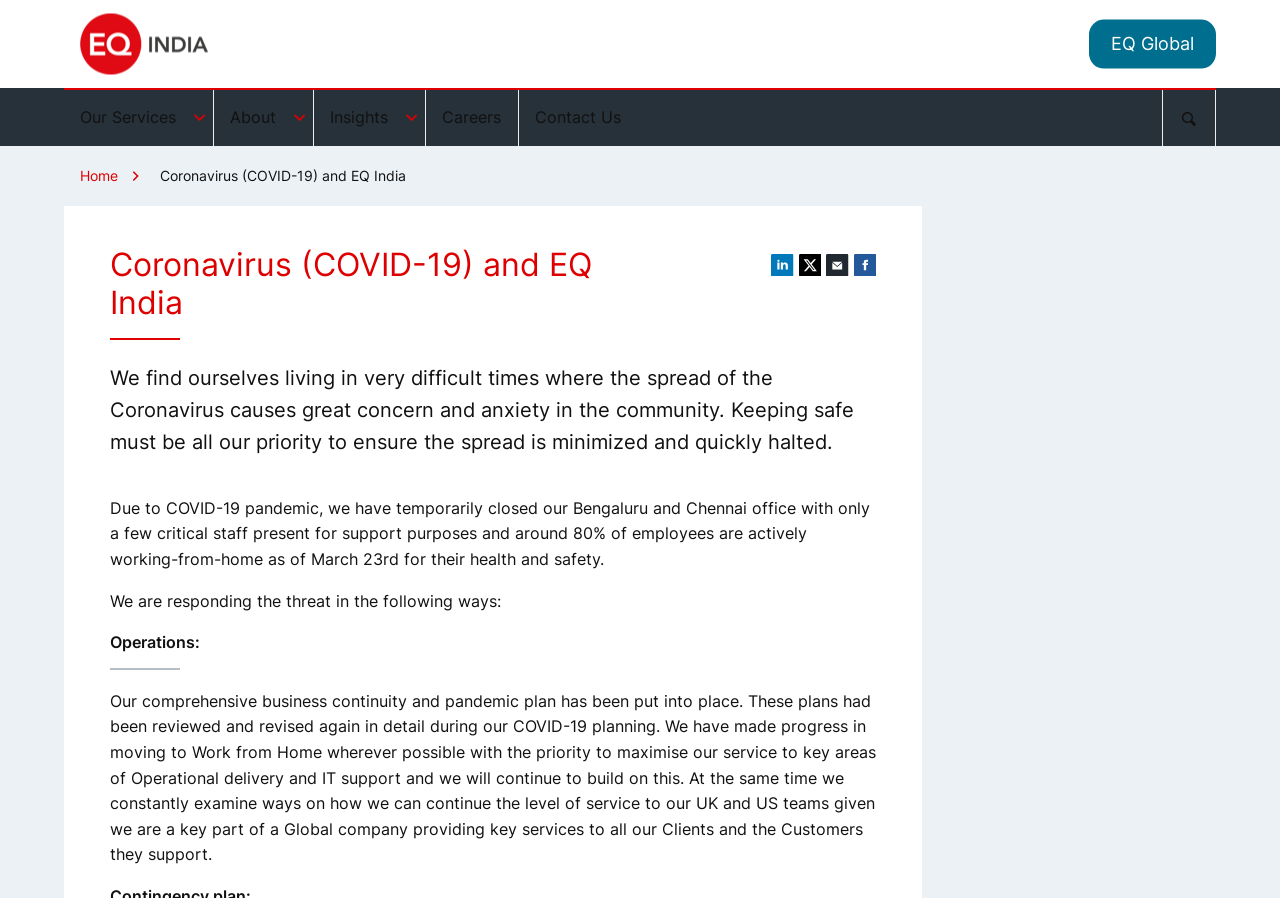Reply to the question below using a single word or brief phrase:
How many links are there in the top navigation menu?

6